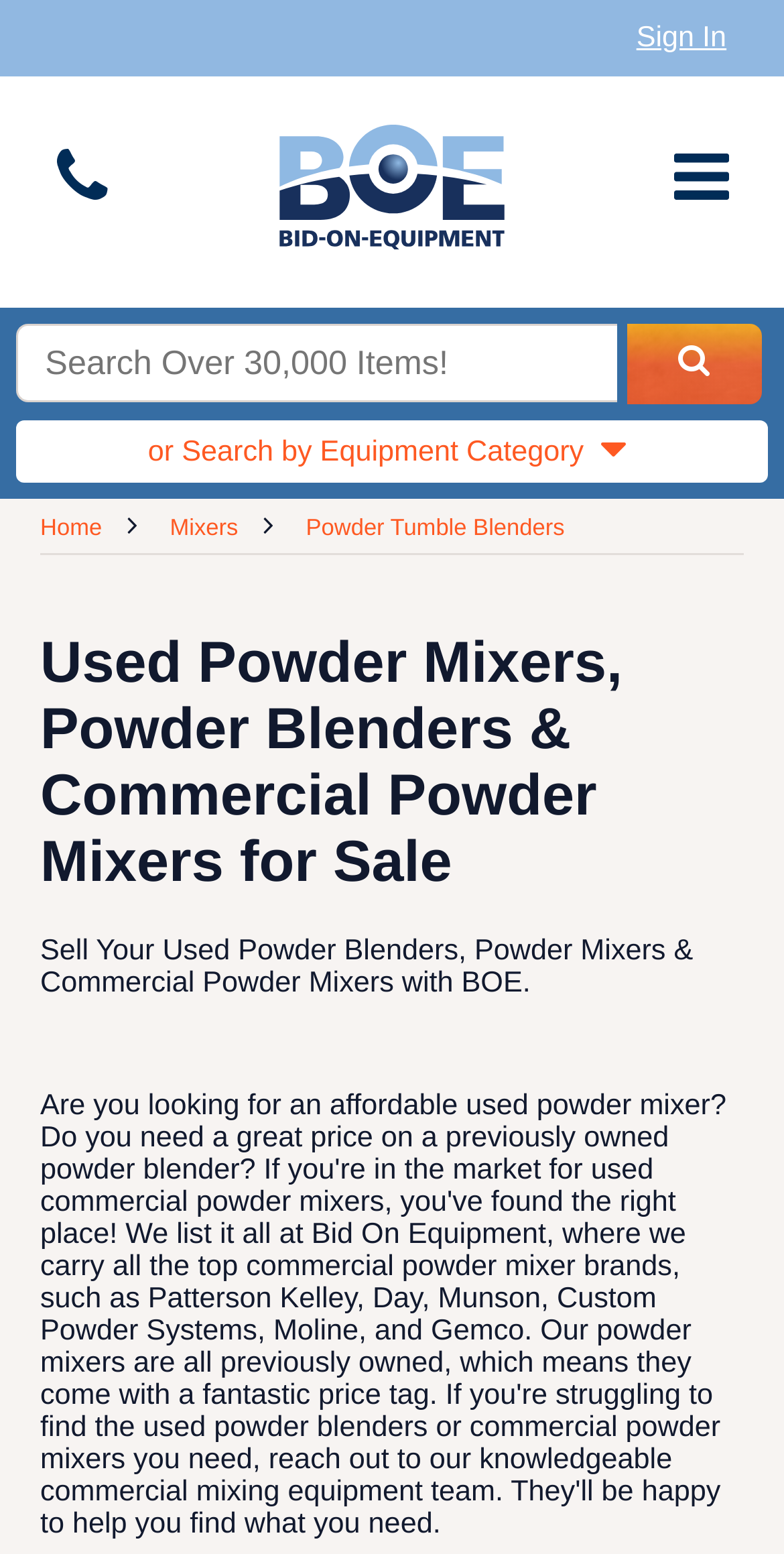Using the provided element description: "Powder Tumble Blenders", determine the bounding box coordinates of the corresponding UI element in the screenshot.

[0.39, 0.333, 0.72, 0.348]